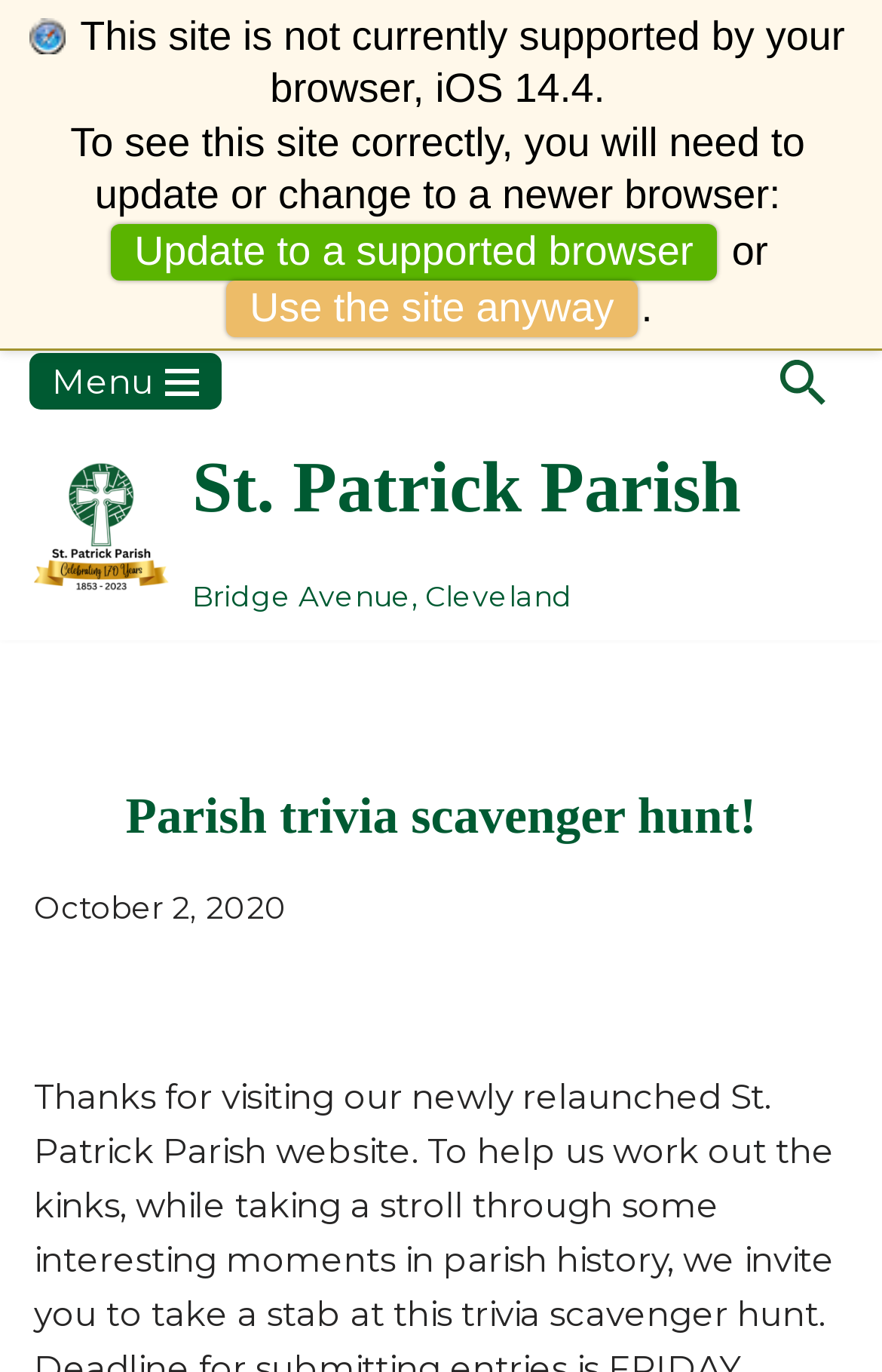Write a detailed summary of the webpage, including text, images, and layout.

Here is the detailed description of the webpage:

At the top of the page, there is a notification area that spans almost the entire width of the page. It contains a warning message that the current browser, iOS 14.4, is not supported, and suggests updating or changing to a newer browser. Below this message, there is a link to "Update to a supported browser" and a button to "Use the site anyway". 

To the right of the notification area, there is a small text element containing a single period. 

Below the notification area, there is a "Skip to content" link at the top left corner of the page. Next to it, there is a "Navigation Menu" button that is not expanded. 

On the top right corner of the page, there is a "Search" link accompanied by an image. 

The main content of the page starts with a link to "St. Patrick Parish Bridge Avenue, Cleveland" that spans almost the entire width of the page. Below this link, there is a heading that reads "Parish trivia scavenger hunt!". 

Under the heading, there is a time element that displays the date "October 2, 2020".